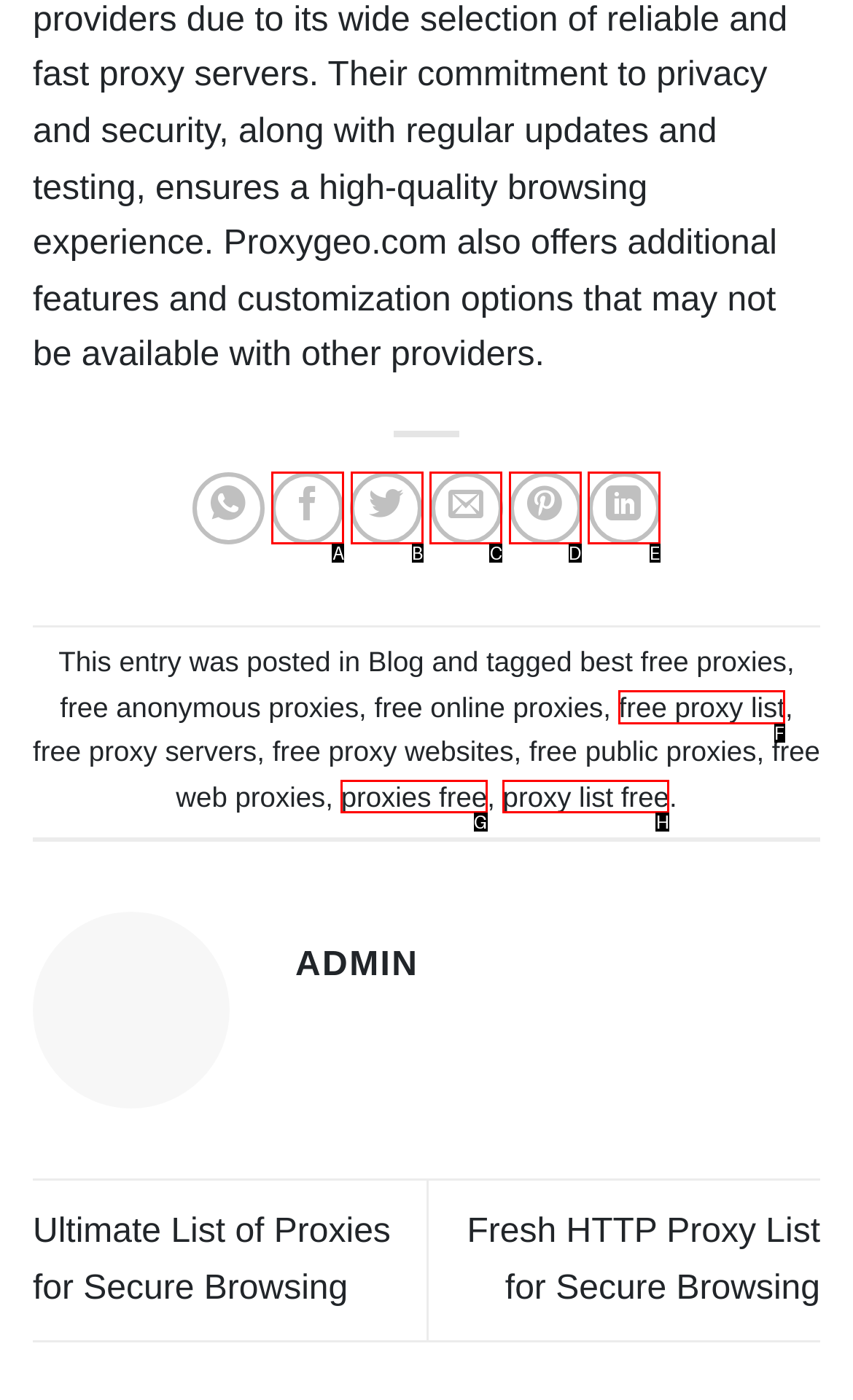Tell me which one HTML element I should click to complete the following task: Explore free proxy list Answer with the option's letter from the given choices directly.

F